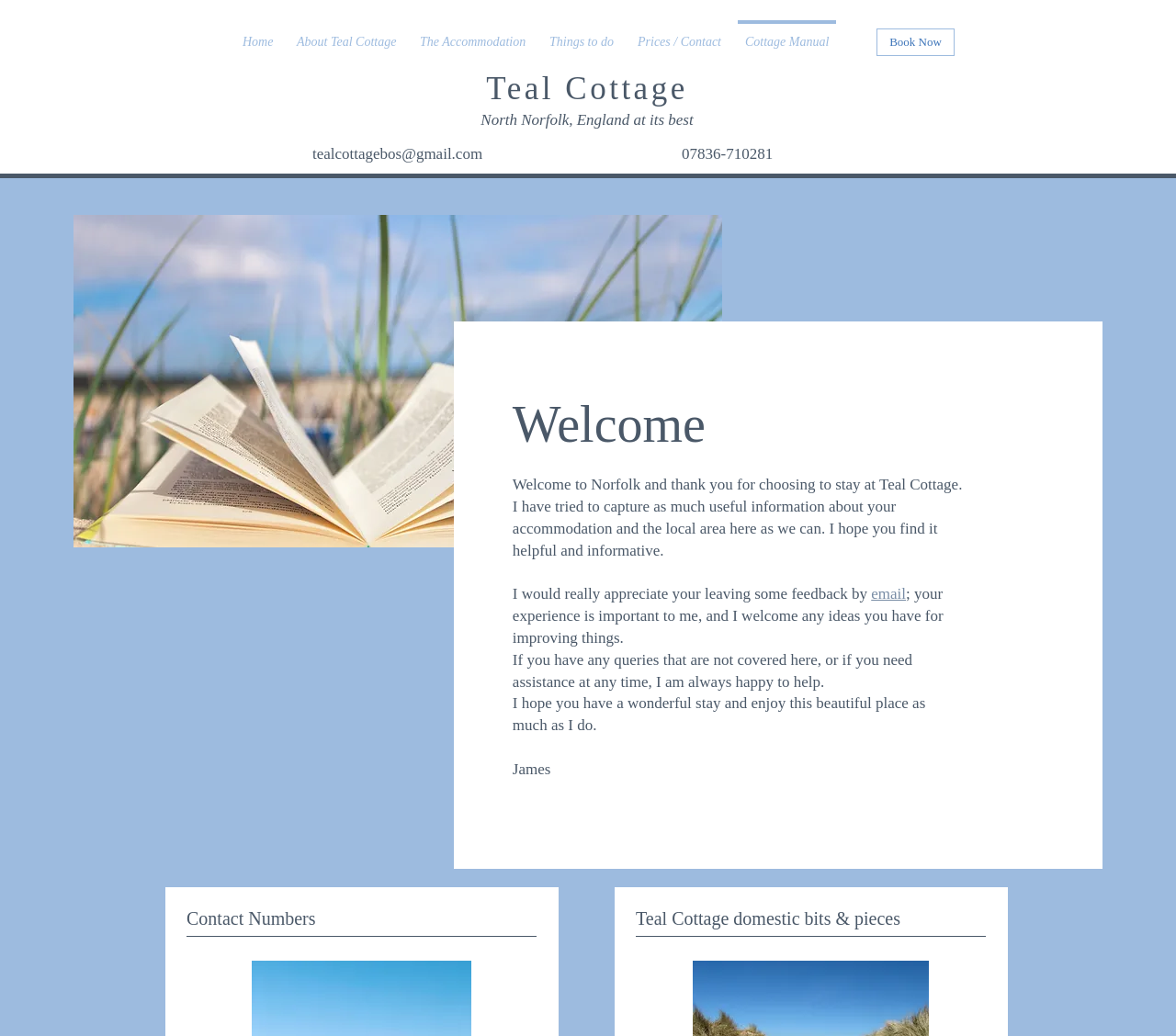What is the name of the cottage?
Provide a detailed and well-explained answer to the question.

I found the answer by looking at the heading element with the text 'Teal Cottage' which is located at the top of the webpage, indicating that it is the main title of the webpage.